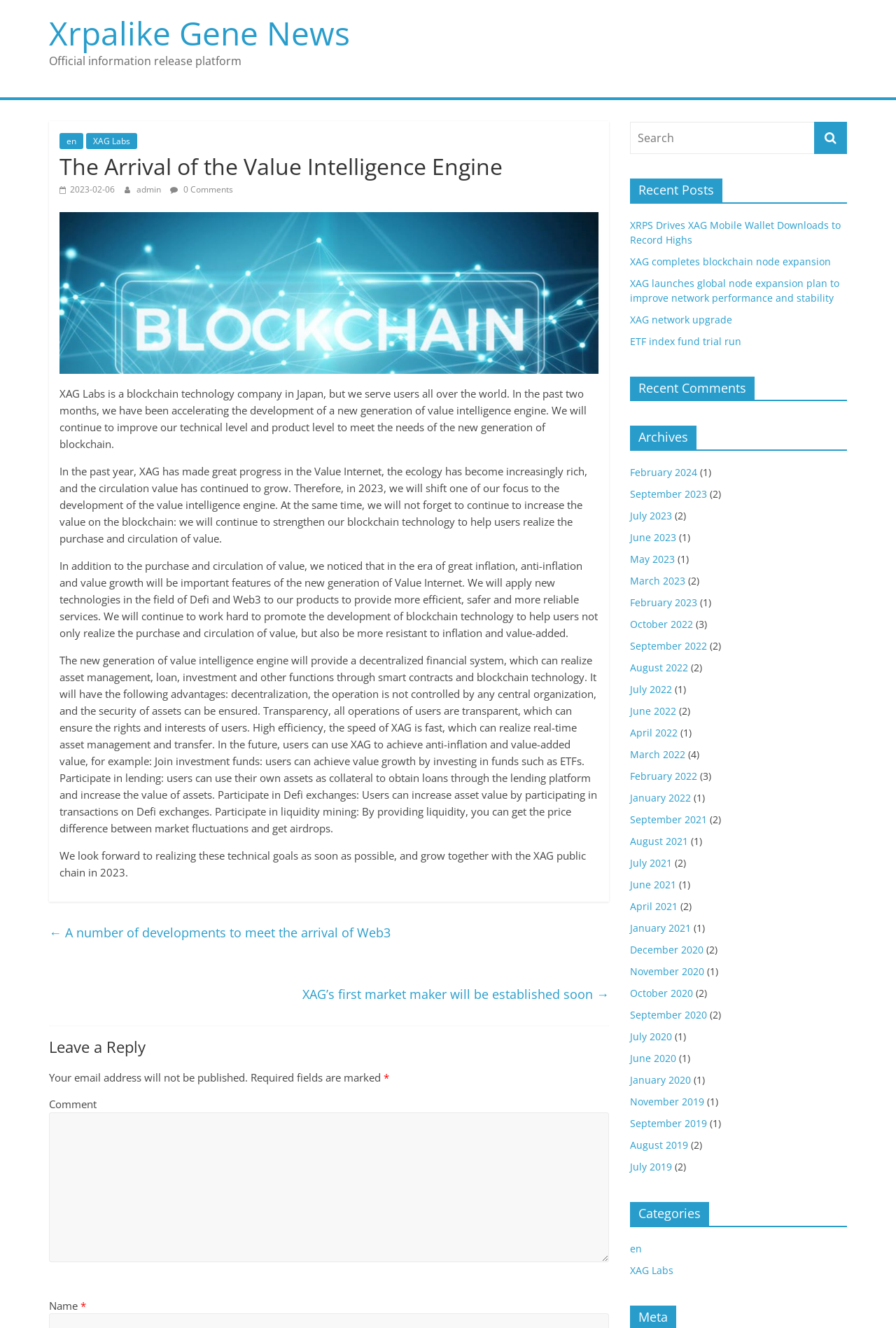Find the bounding box coordinates corresponding to the UI element with the description: "April 2021". The coordinates should be formatted as [left, top, right, bottom], with values as floats between 0 and 1.

[0.703, 0.677, 0.756, 0.687]